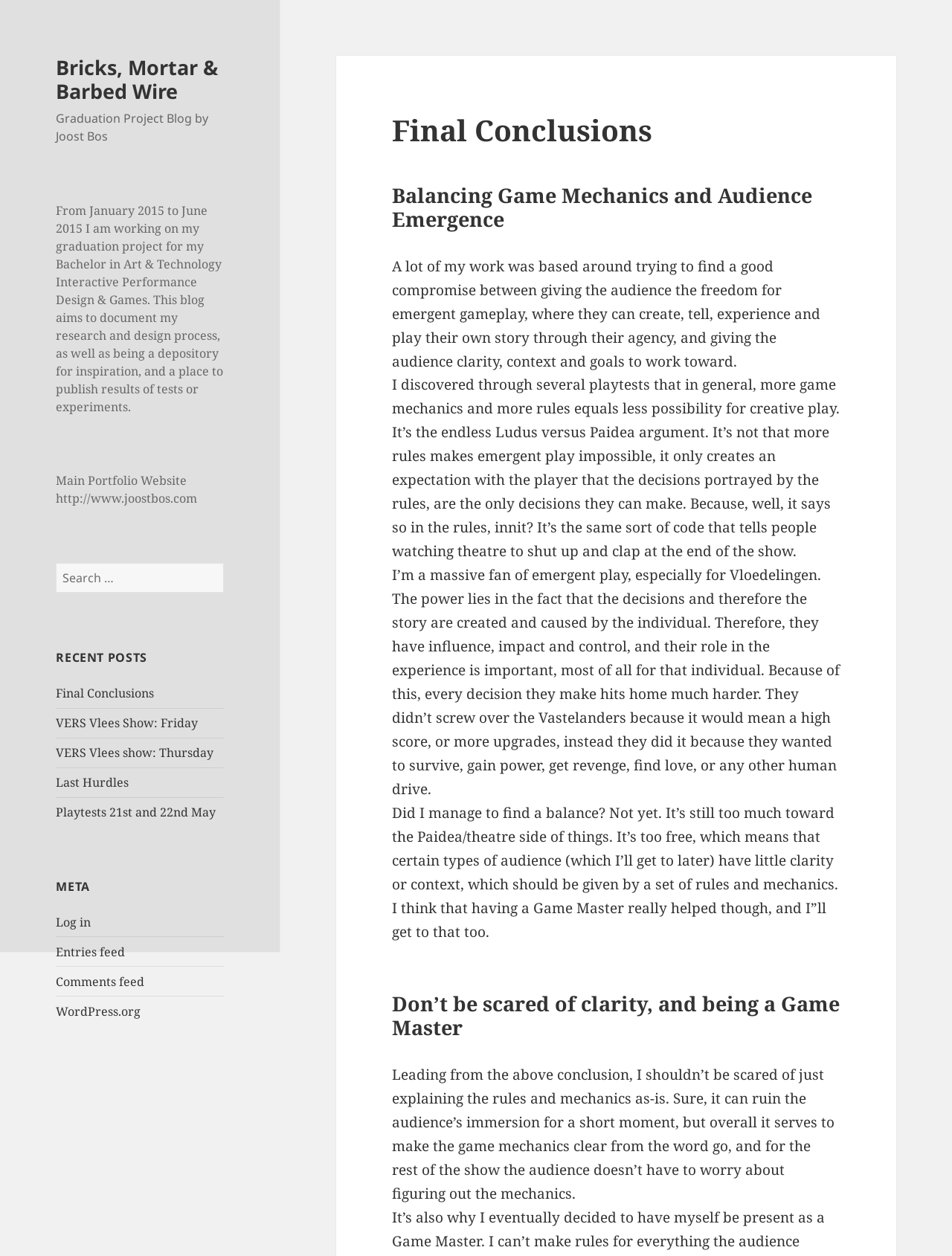Please determine the bounding box coordinates of the section I need to click to accomplish this instruction: "View the WordPress.org website".

[0.059, 0.799, 0.148, 0.812]